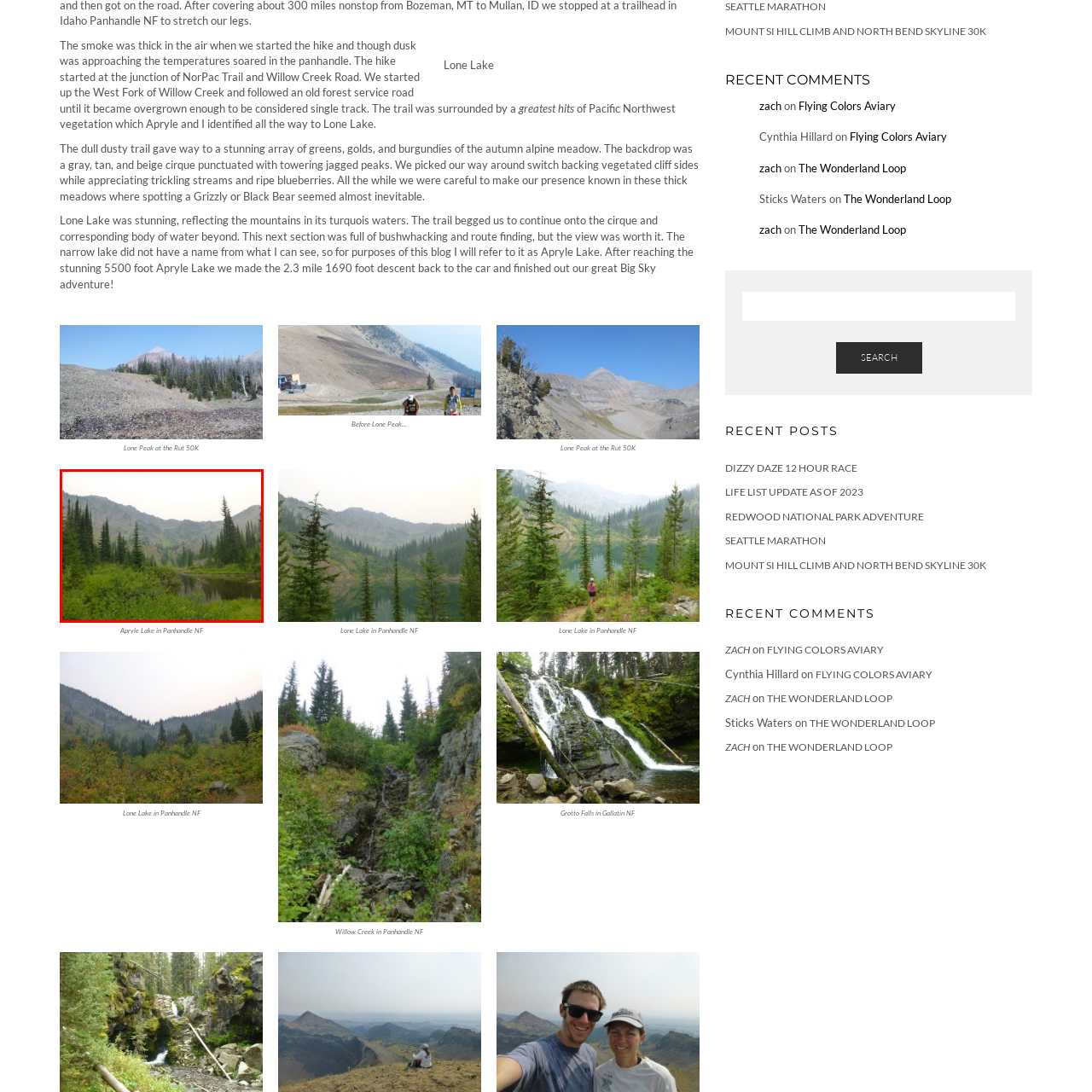View the image highlighted in red and provide one word or phrase: What type of trees surround the lake?

Pine trees